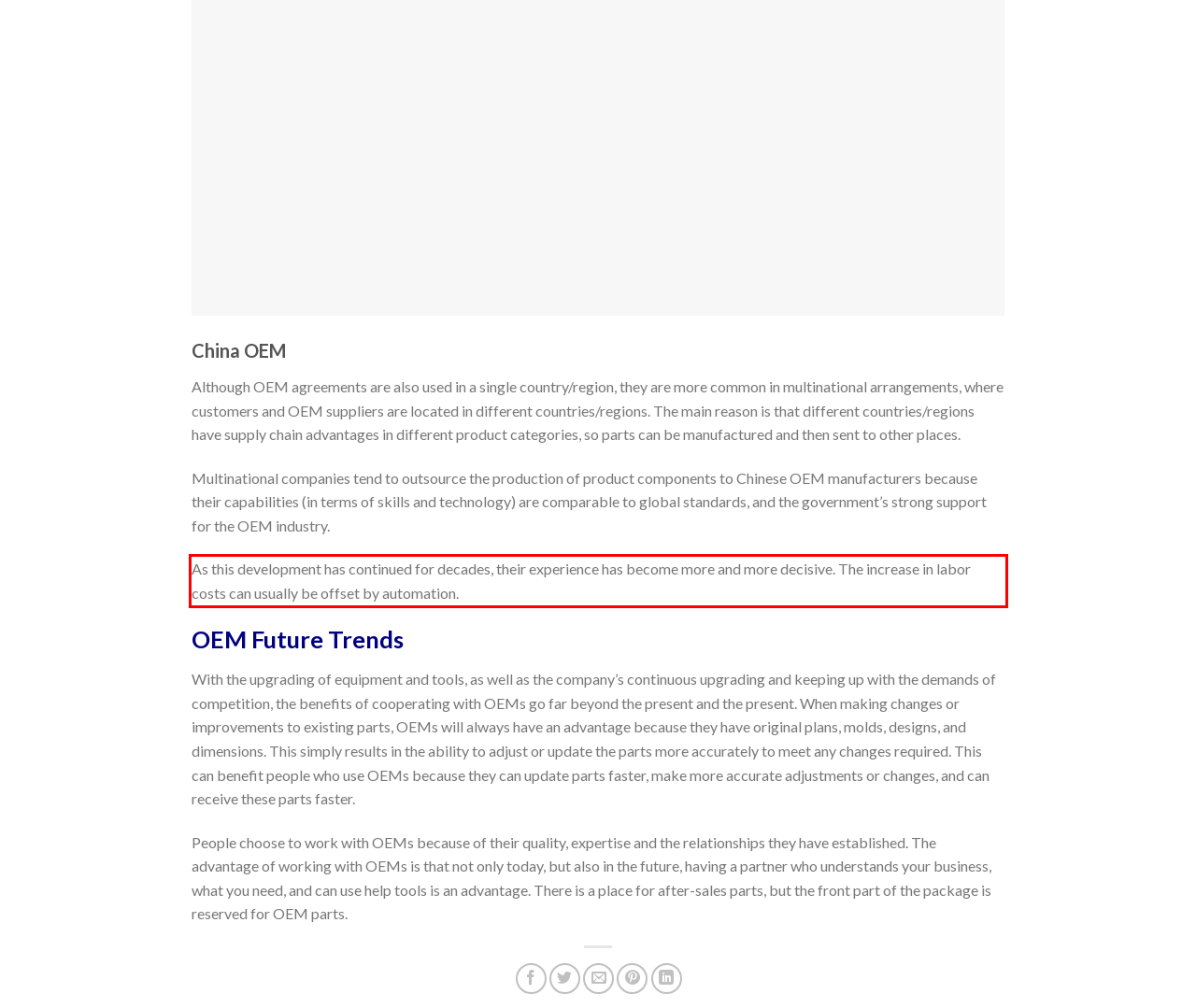You have a screenshot of a webpage, and there is a red bounding box around a UI element. Utilize OCR to extract the text within this red bounding box.

As this development has continued for decades, their experience has become more and more decisive. The increase in labor costs can usually be offset by automation.